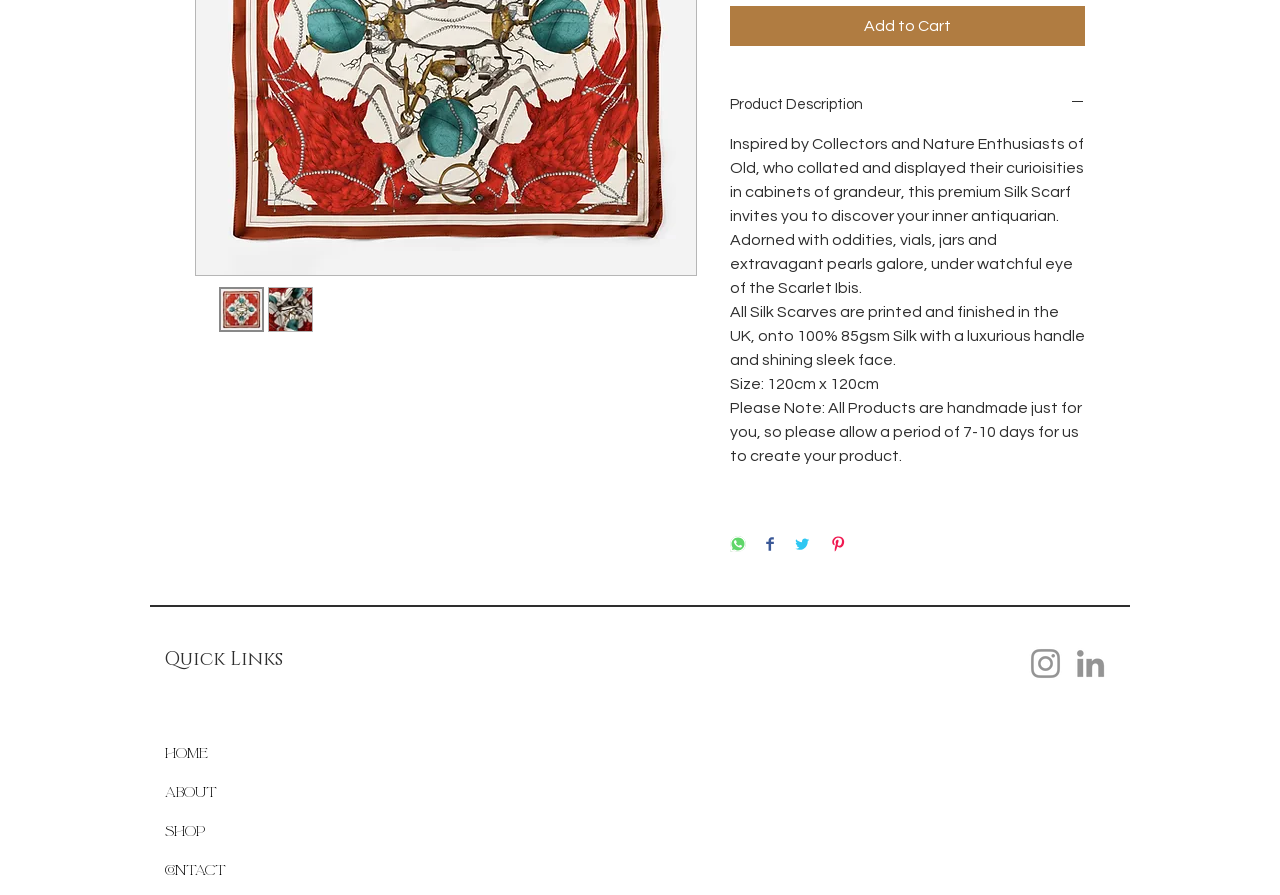Calculate the bounding box coordinates of the UI element given the description: "aria-label="Instagram"".

[0.802, 0.719, 0.832, 0.763]